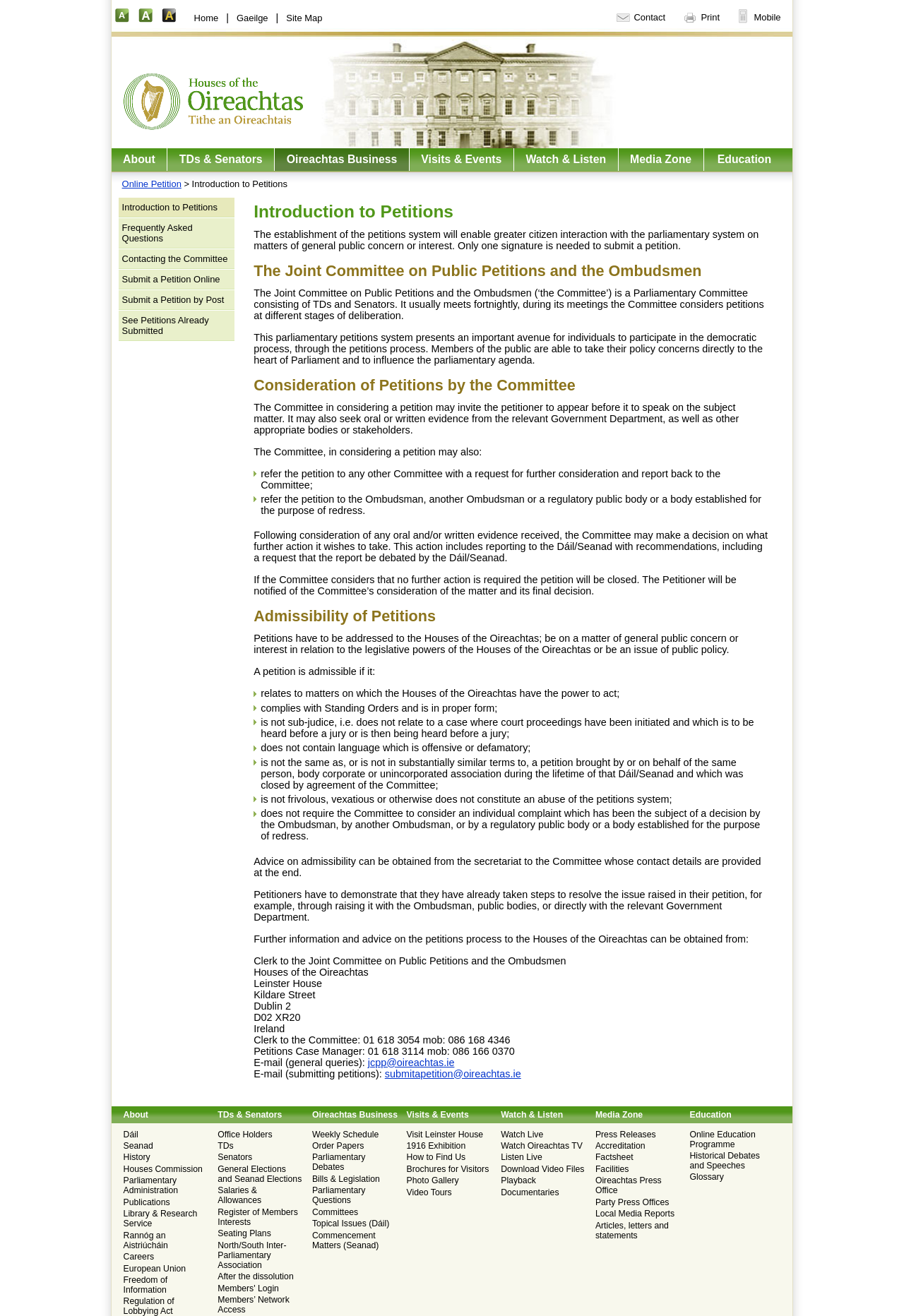What is the purpose of the Joint Committee on Public Petitions and the Ombudsmen?
Look at the image and provide a detailed response to the question.

The Joint Committee on Public Petitions and the Ombudsmen is a Parliamentary Committee consisting of TDs and Senators, which considers petitions at different stages of deliberation, and may invite the petitioner to appear before it to speak on the subject matter, seek oral or written evidence from the relevant Government Department, and make a decision on what further action it wishes to take.